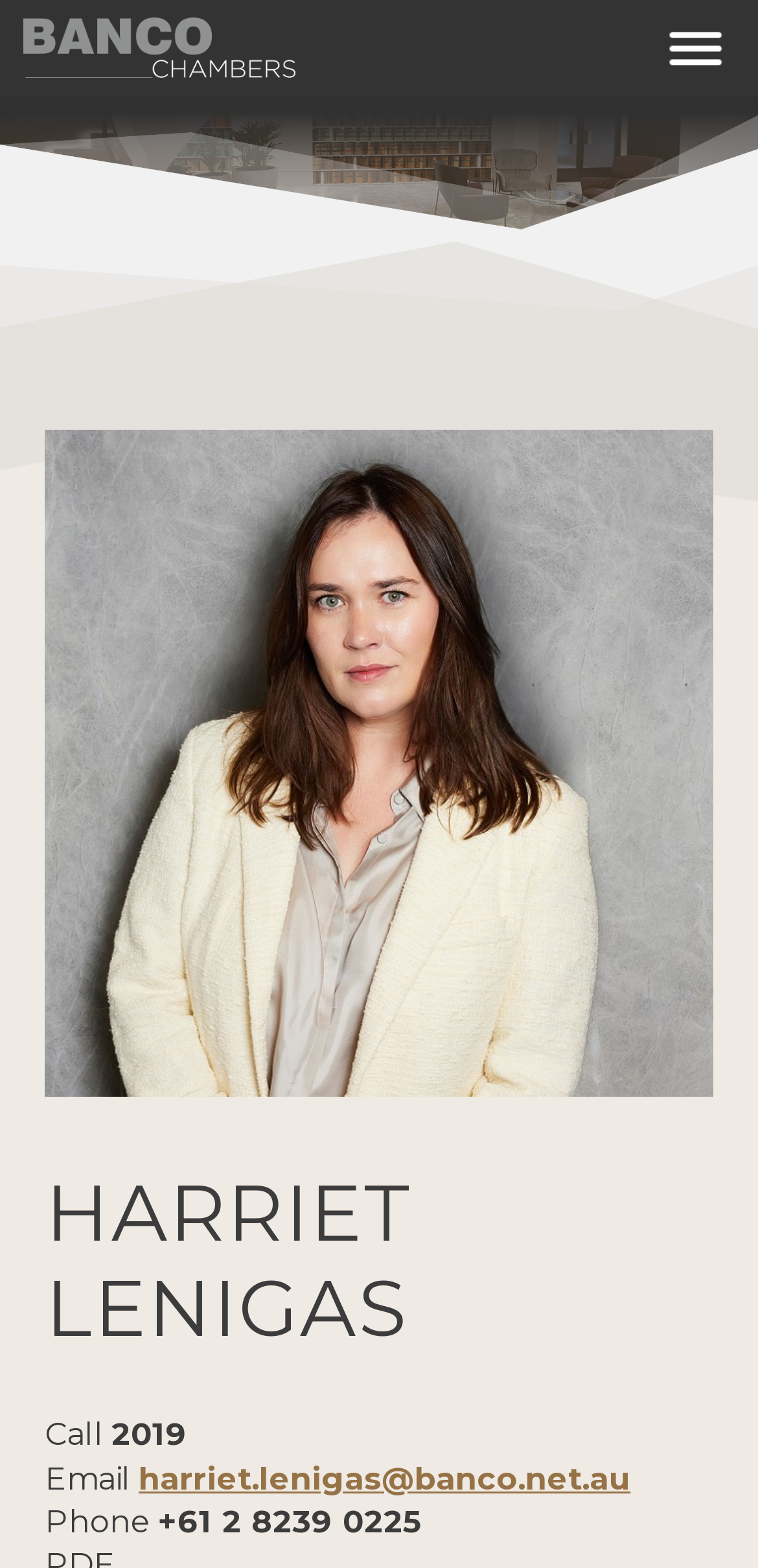By analyzing the image, answer the following question with a detailed response: What is the format of Harriet Lenigas's contact information?

I found the format by examining the contact information section of the webpage, where it lists the email address, phone number, and call details in a specific order.